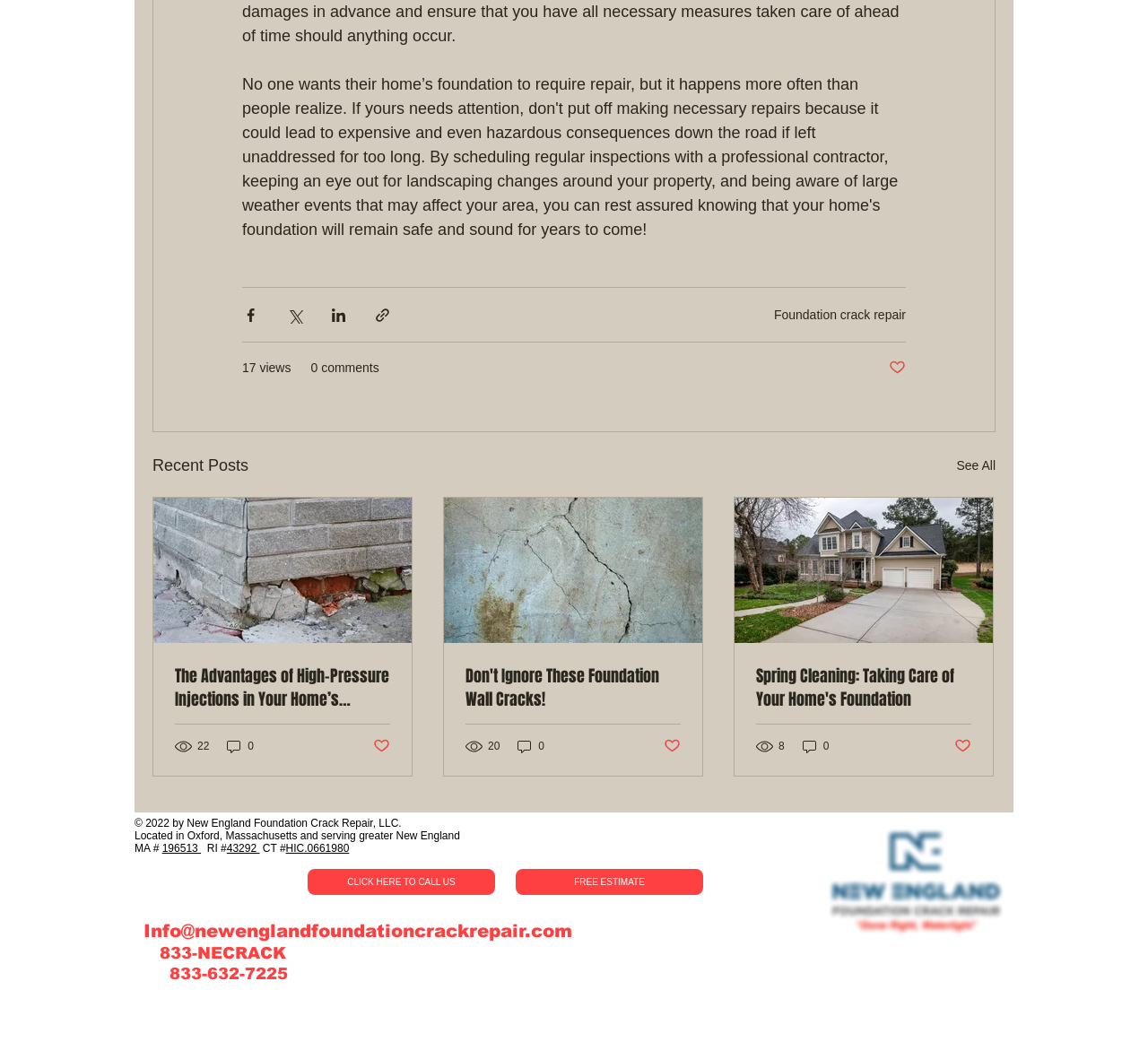What is the topic of the third article?
Respond to the question with a single word or phrase according to the image.

Spring Cleaning: Taking Care of Your Home's Foundation